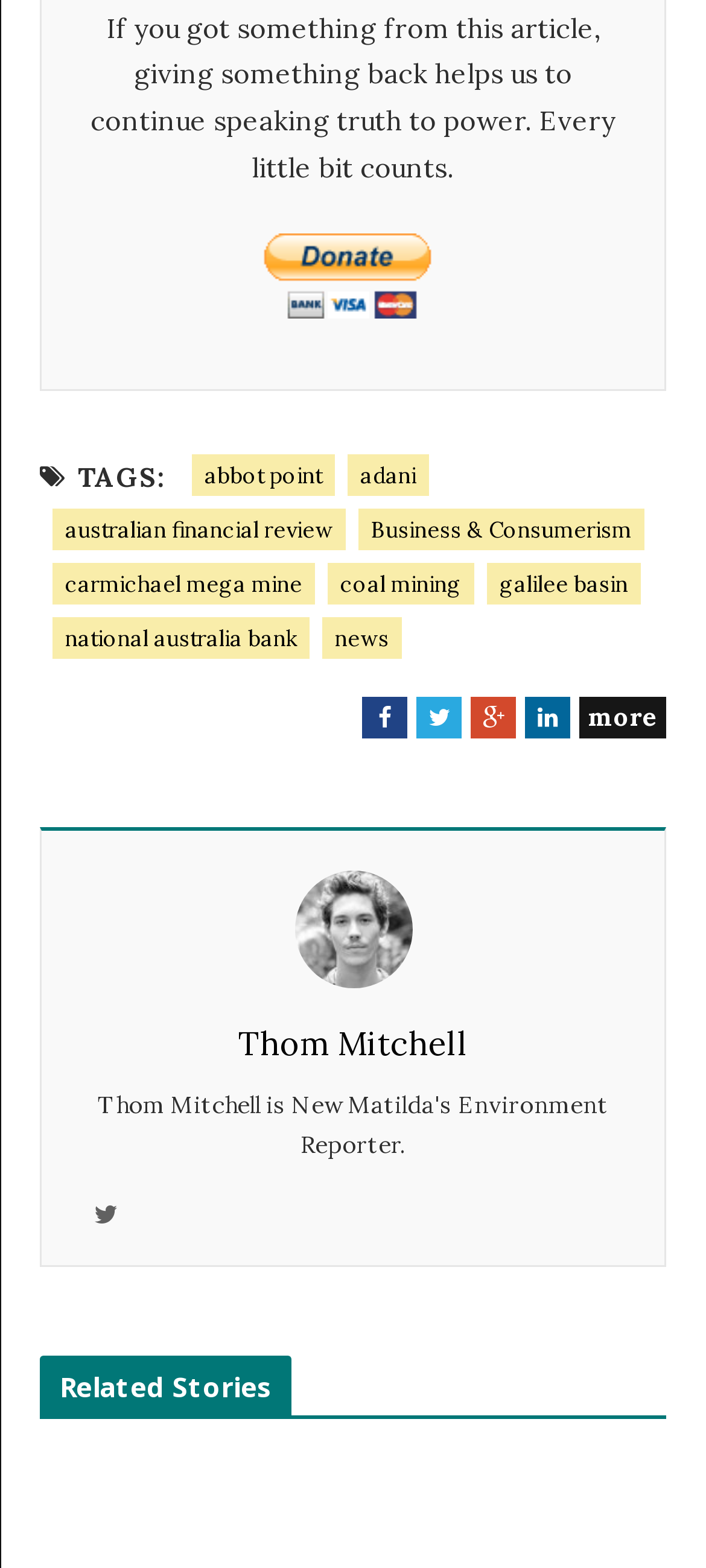What social media platform has a Facebook icon?
Answer the question with just one word or phrase using the image.

Facebook